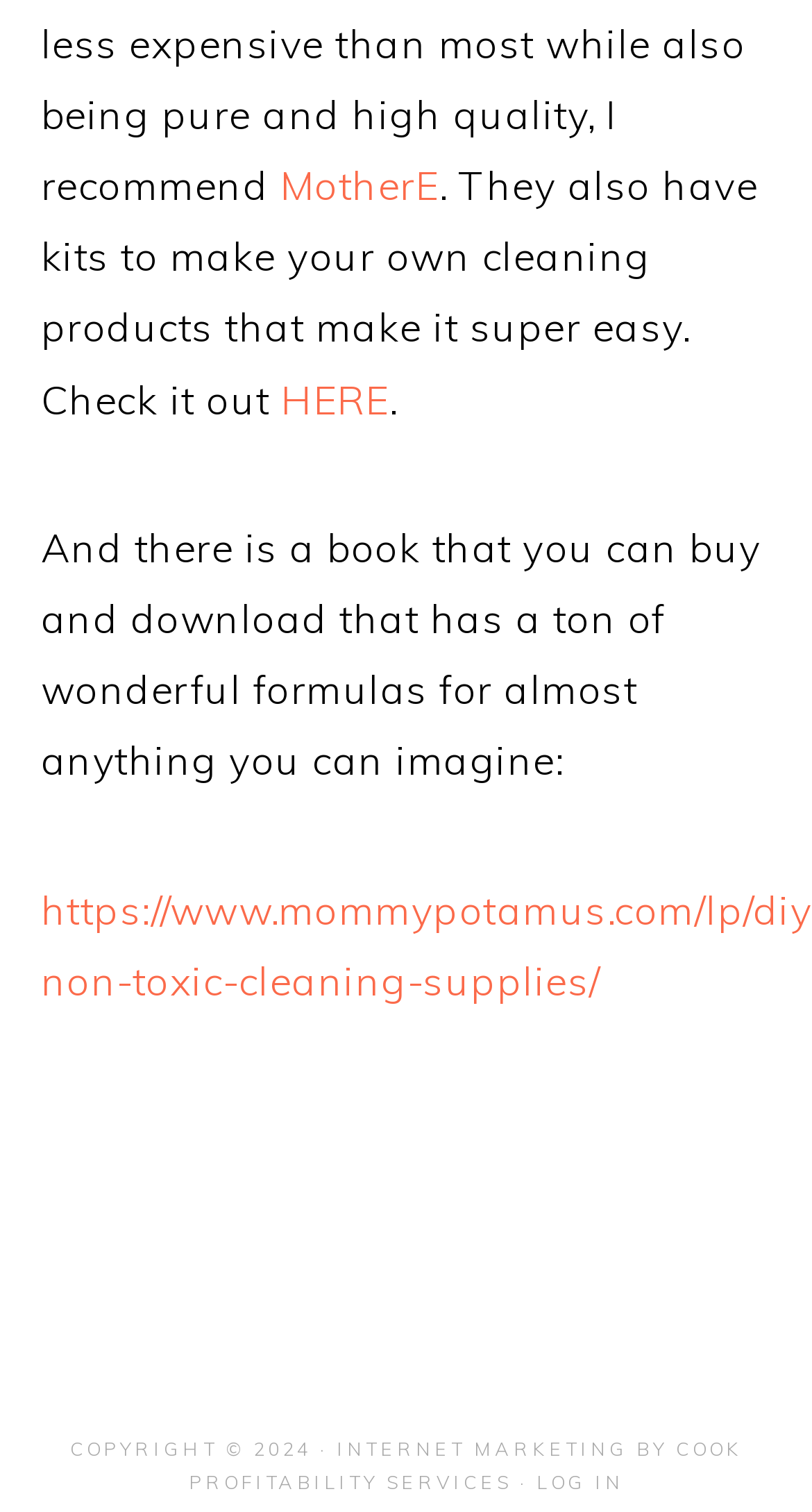Determine the bounding box for the HTML element described here: "Log in". The coordinates should be given as [left, top, right, bottom] with each number being a float between 0 and 1.

[0.66, 0.972, 0.768, 0.987]